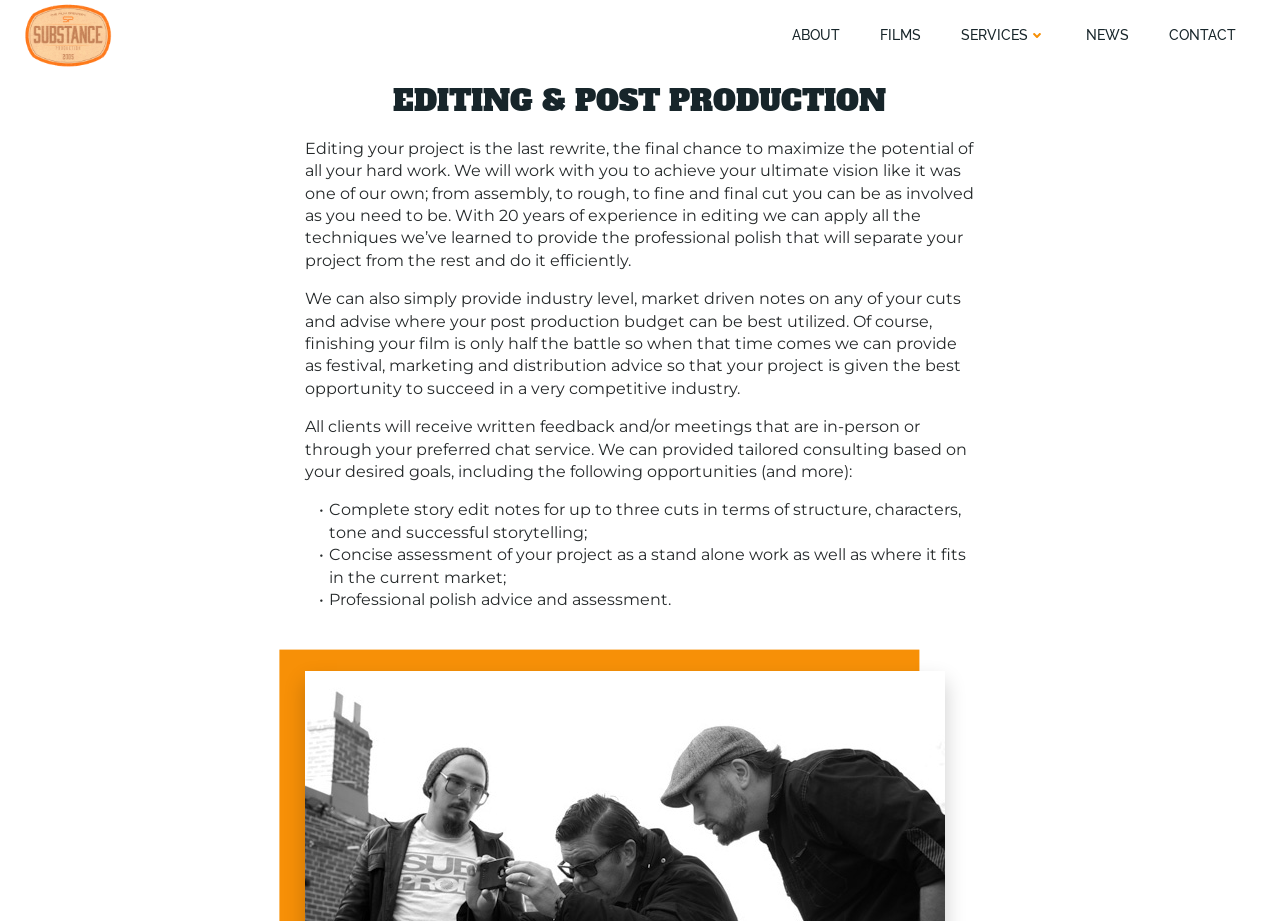How many links are present in the top navigation bar?
Based on the image, answer the question with a single word or brief phrase.

6